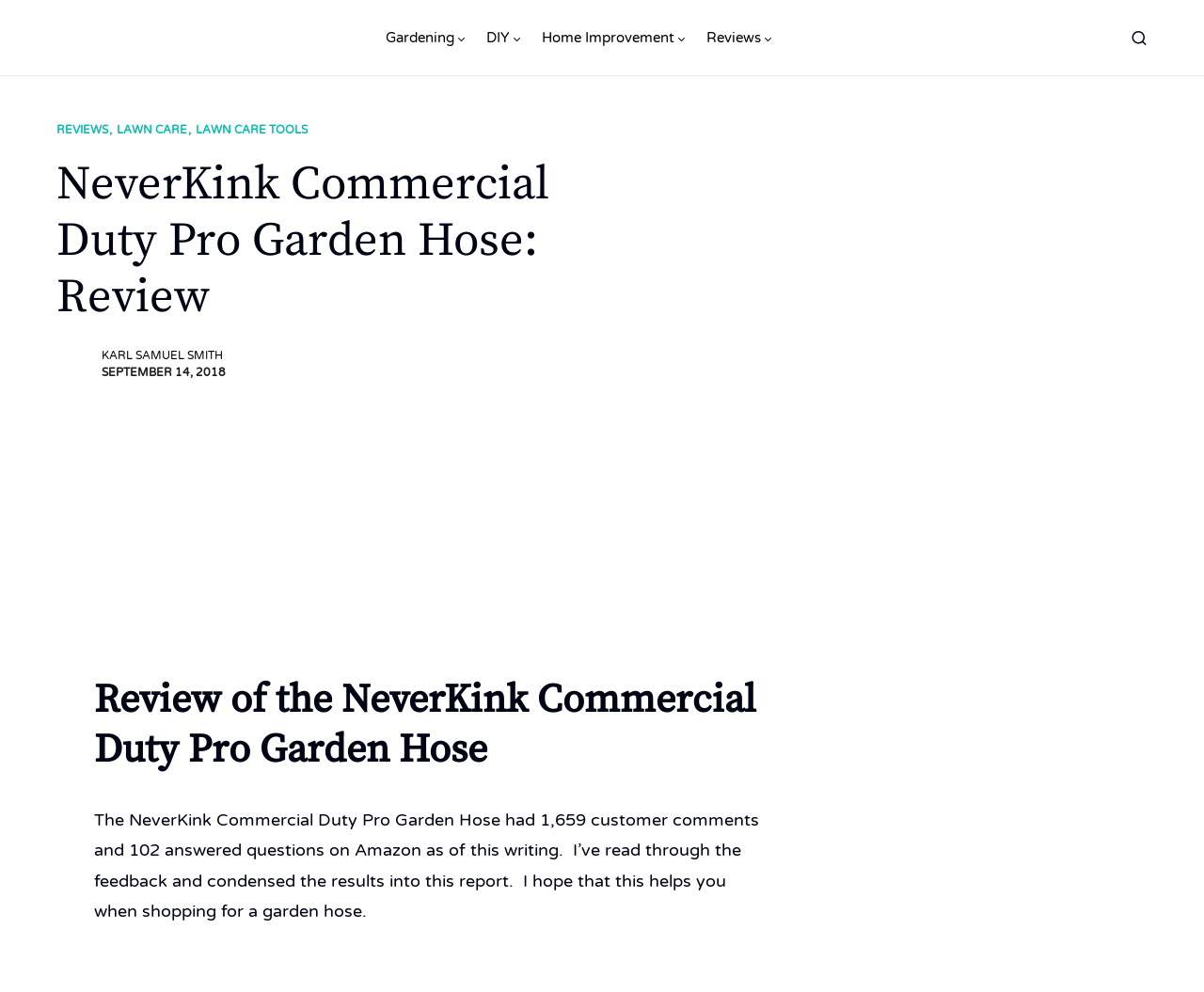What is the author's name?
Examine the screenshot and reply with a single word or phrase.

KARL SAMUEL SMITH